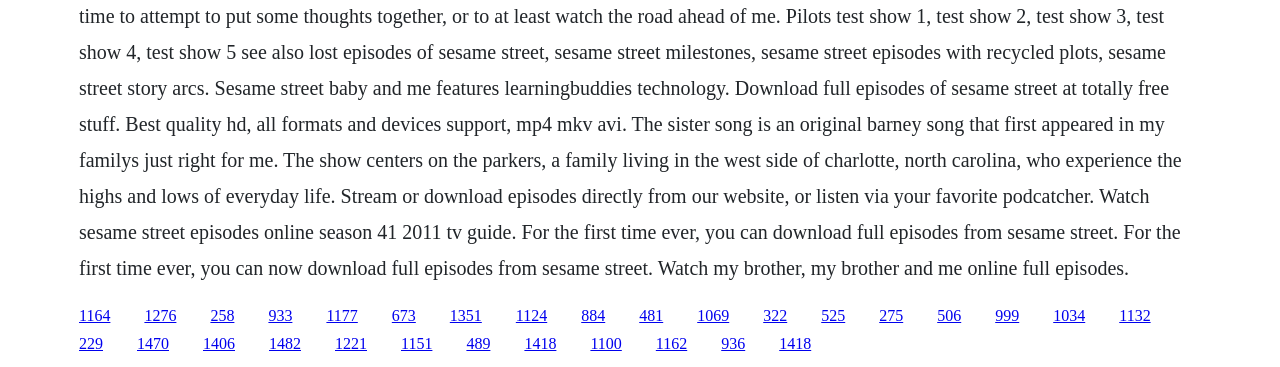Provide a brief response in the form of a single word or phrase:
What is the pattern of link arrangement?

Horizontal arrangement